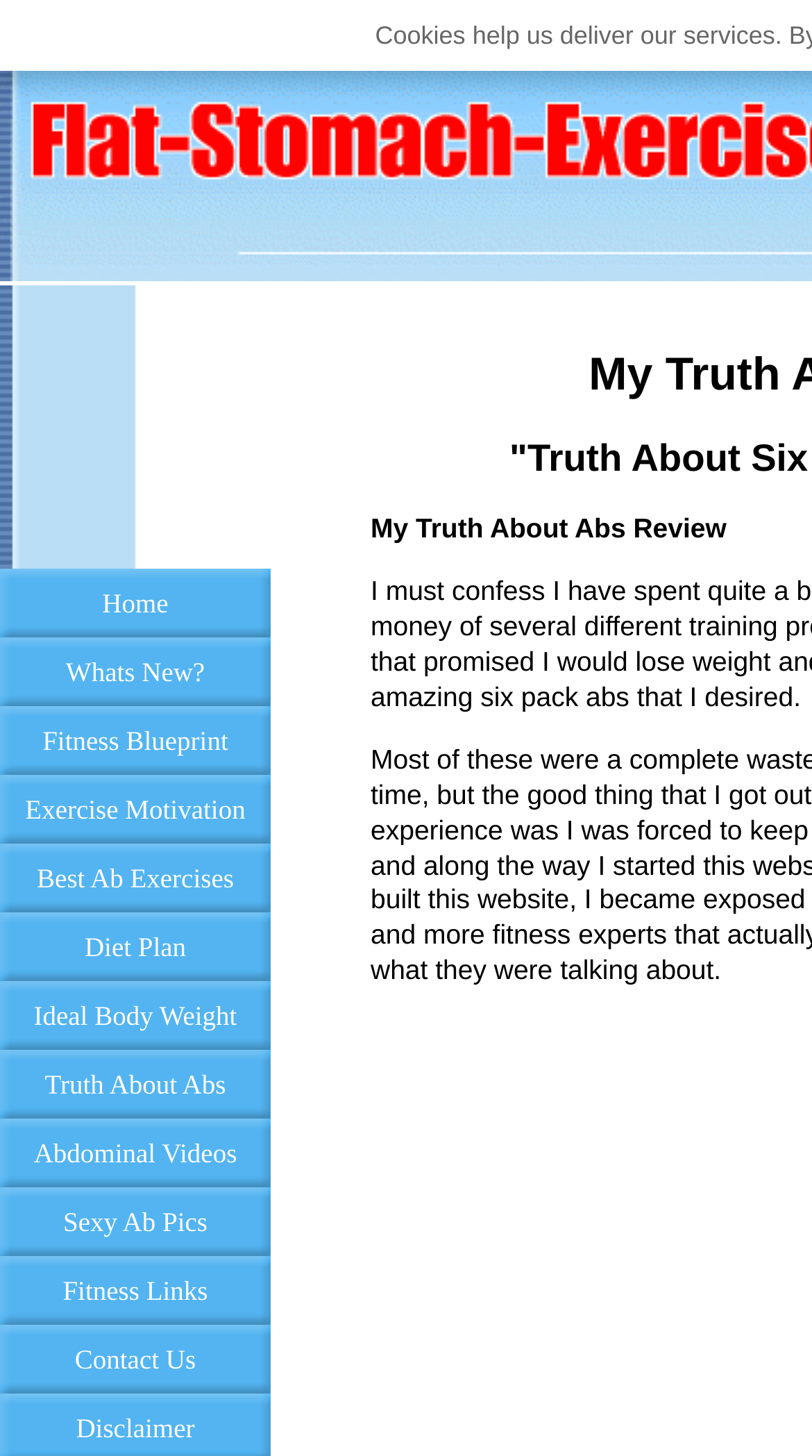Given the element description, predict the bounding box coordinates in the format (top-left x, top-left y, bottom-right x, bottom-right y), using floating point numbers between 0 and 1: Home

[0.0, 0.39, 0.333, 0.438]